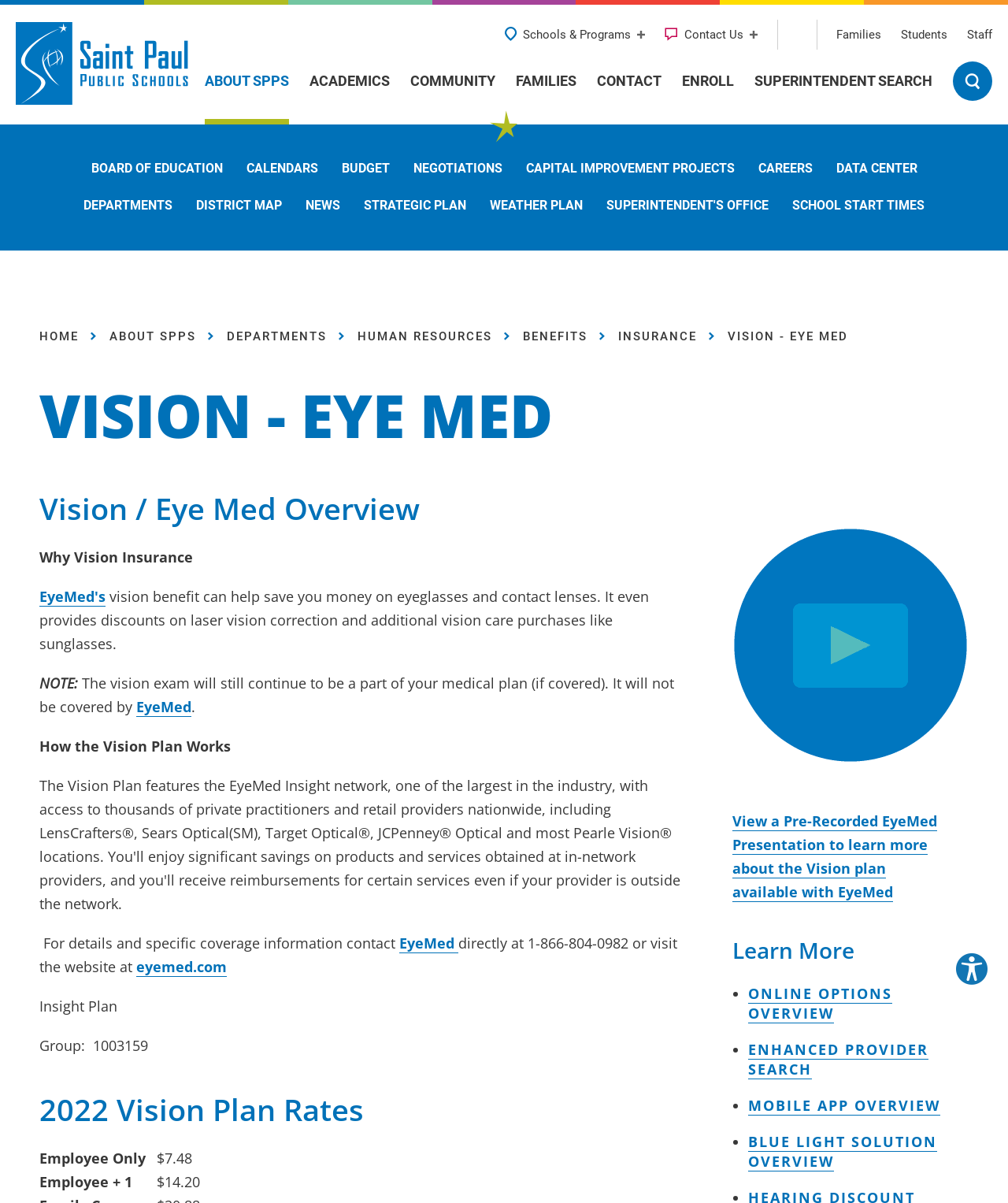What is the text of the webpage's headline?

VISION - EYE MED